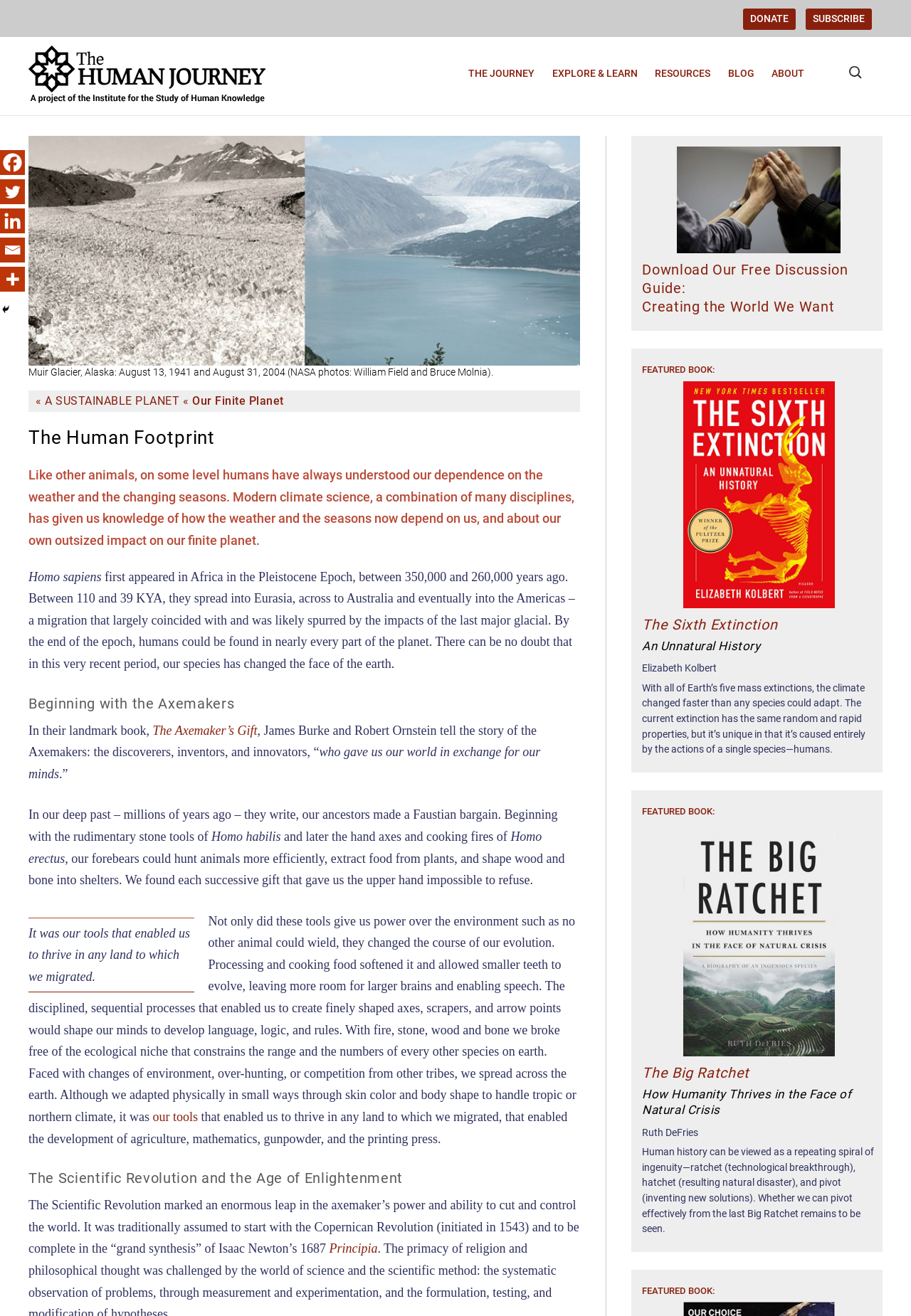Specify the bounding box coordinates of the area to click in order to follow the given instruction: "Explore the journey."

[0.514, 0.051, 0.595, 0.061]